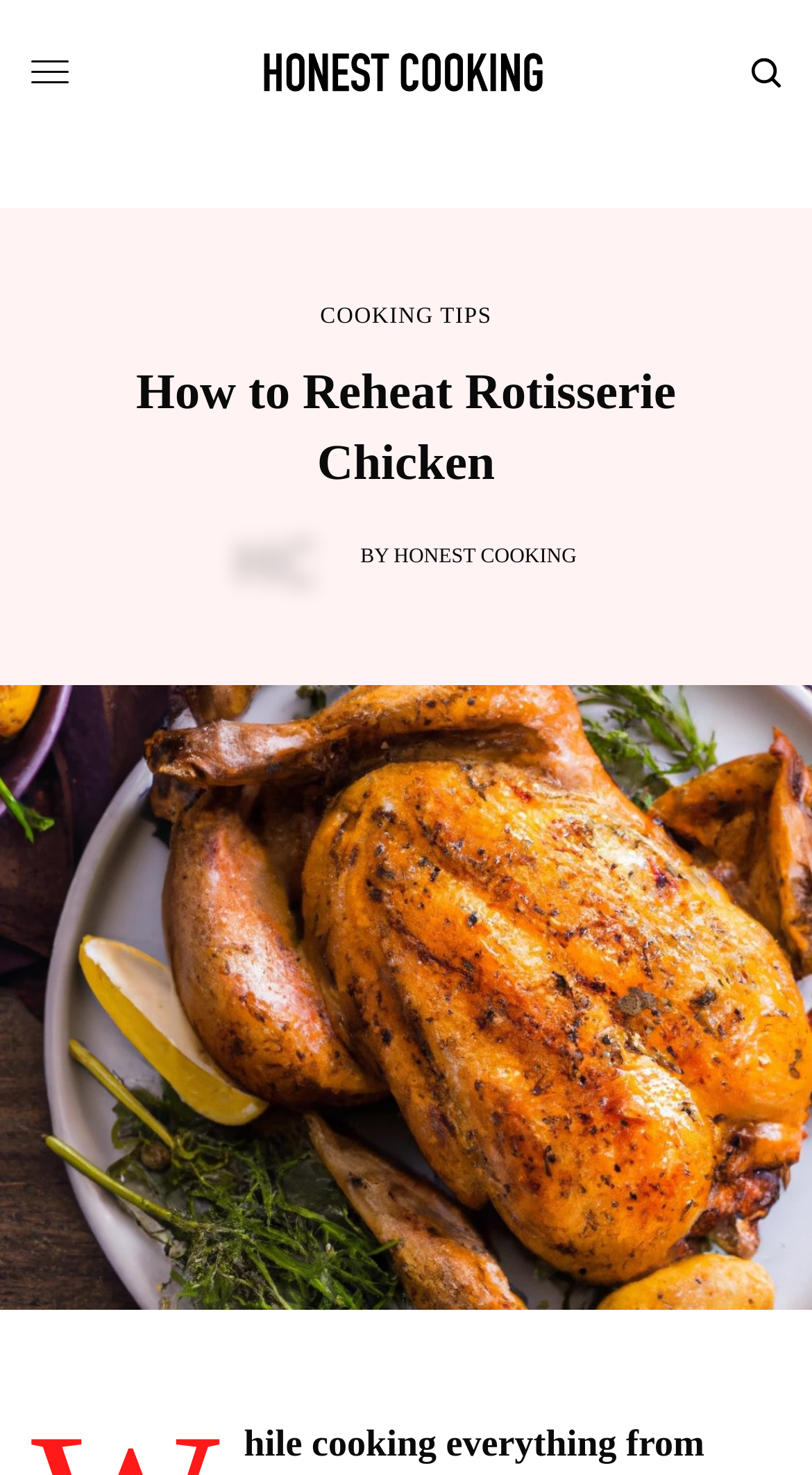Give a concise answer using one word or a phrase to the following question:
What is the topic of the article?

Reheating Rotisserie Chicken